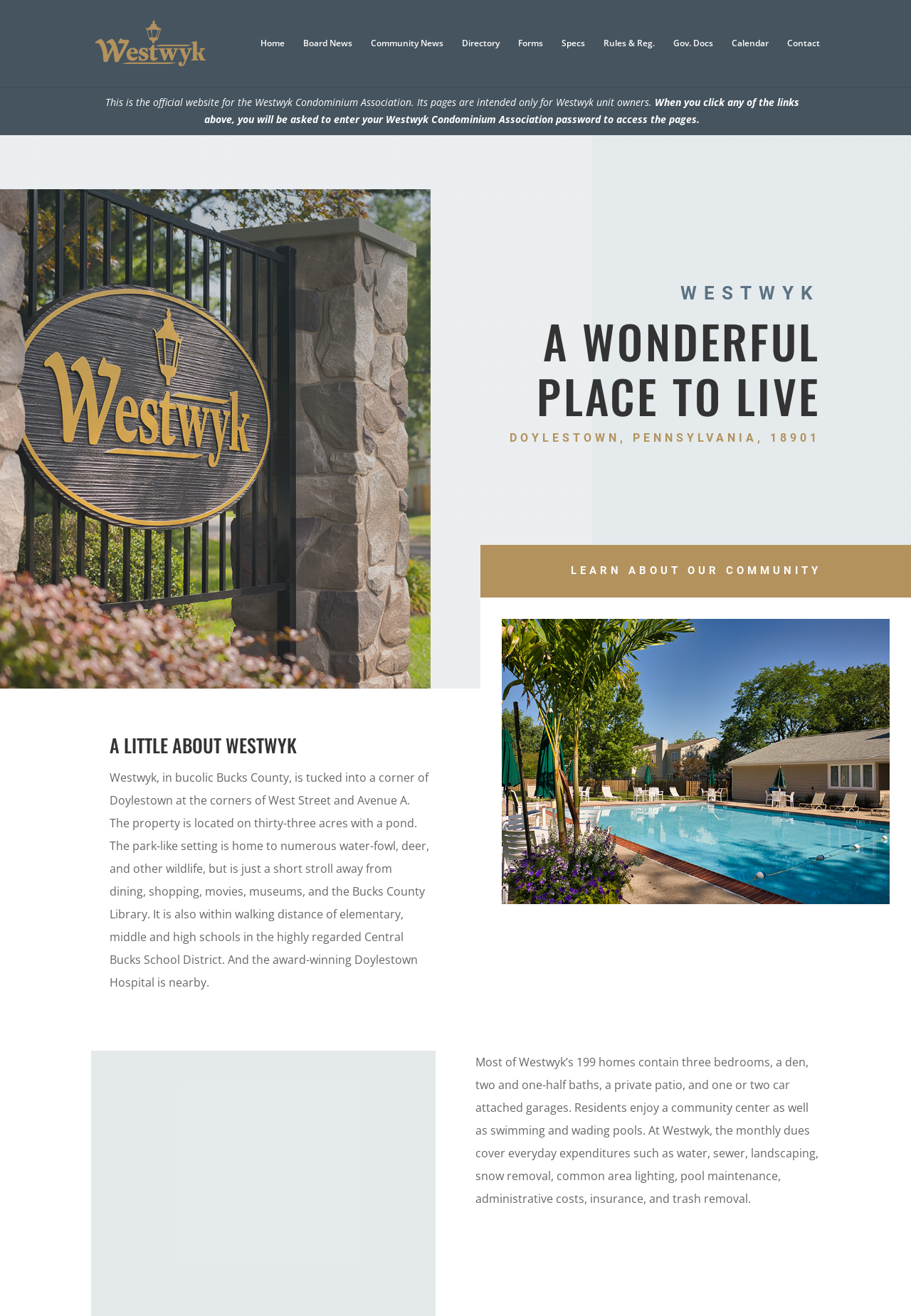For the given element description alt="Westwyk Condo Association", determine the bounding box coordinates of the UI element. The coordinates should follow the format (top-left x, top-left y, bottom-right x, bottom-right y) and be within the range of 0 to 1.

[0.103, 0.027, 0.262, 0.037]